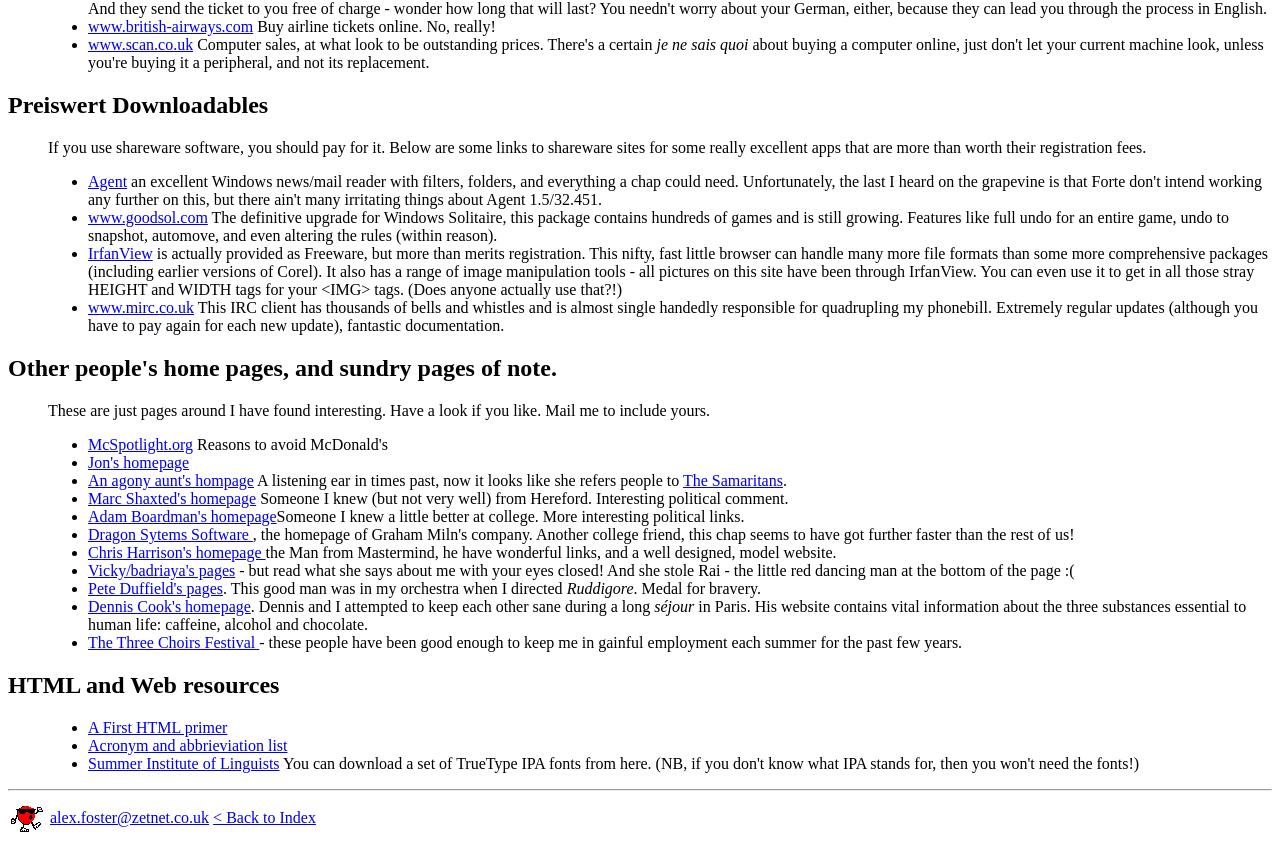What is the topic of the second section?
Refer to the image and provide a concise answer in one word or phrase.

Other people's home pages